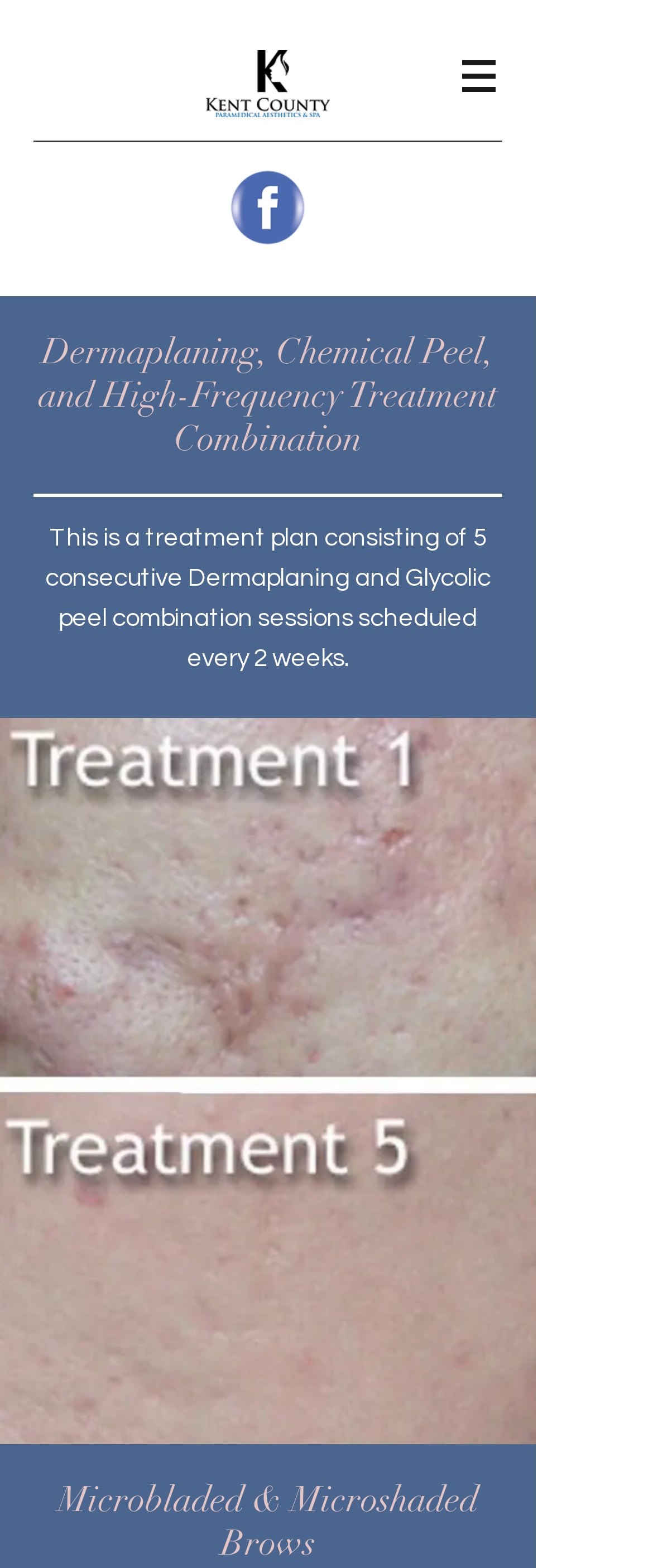Use a single word or phrase to answer this question: 
What is the name of the brow treatment?

Microbladed & Microshaded Brows